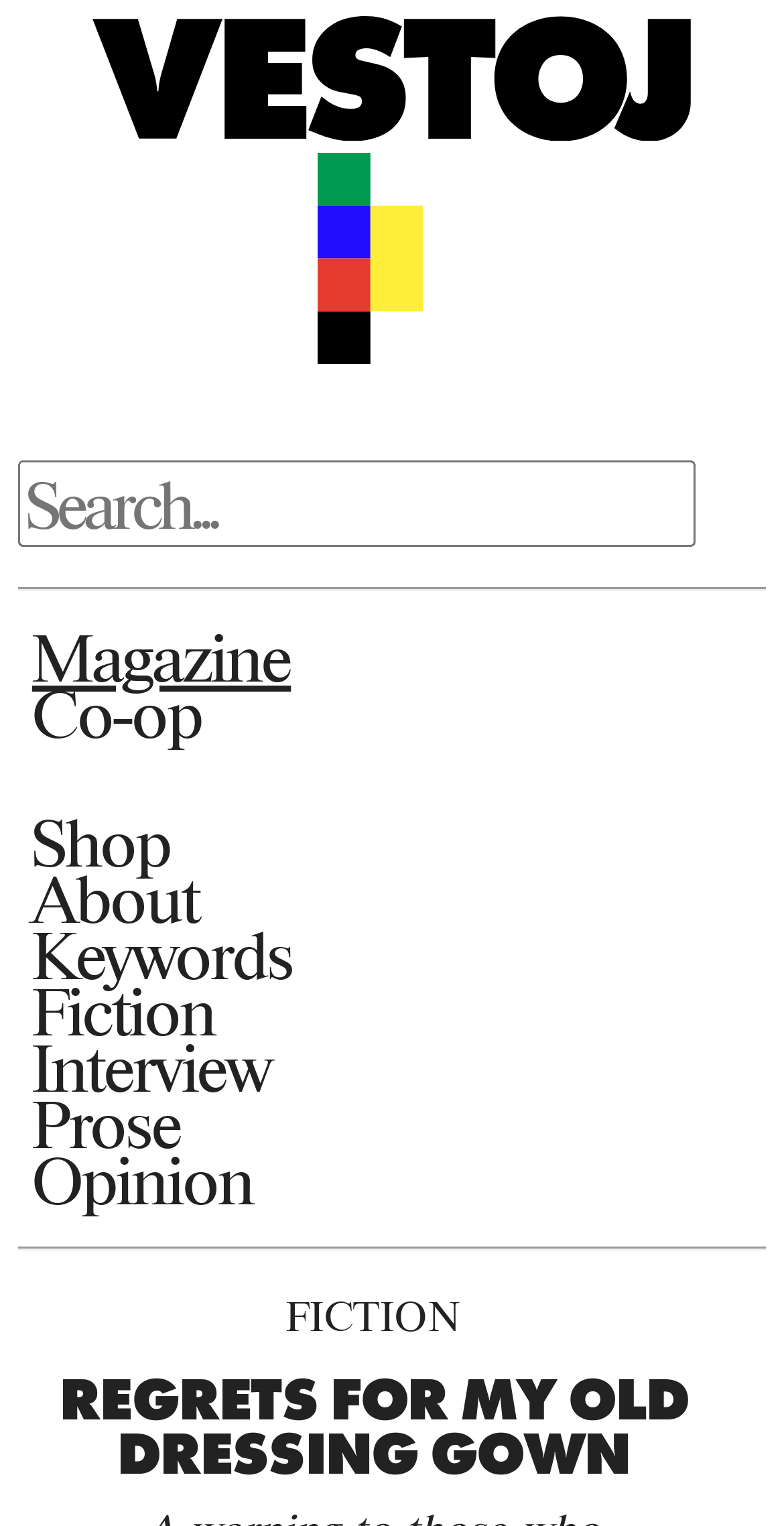Generate a comprehensive description of the webpage.

The webpage appears to be an article or blog post titled "Regrets for my Old Dressing Gown" on the Vestoj platform. At the top left, there is a link with a Vestoj logo, which is an SVG image. Below the logo, there is a prominent image that takes up a significant portion of the top section of the page.

On the top right, there is a search bar with a textbox where users can input their queries. A horizontal separator line divides the top section from the main content area.

The main content area is divided into two sections. On the left, there is a menu with several links, including "Magazine", "Co-op", "Shop", "About", "Keywords", "Fiction", "Interview", "Prose", and "Opinion". These links are stacked vertically, with "Magazine" at the top and "Opinion" at the bottom.

On the right side of the page, there is a heading that reads "REGRETS FOR MY OLD DRESSING GOWN", which is likely the title of the article. Below the title, there is another link that reads "FICTION", which may be a category or tag related to the article.